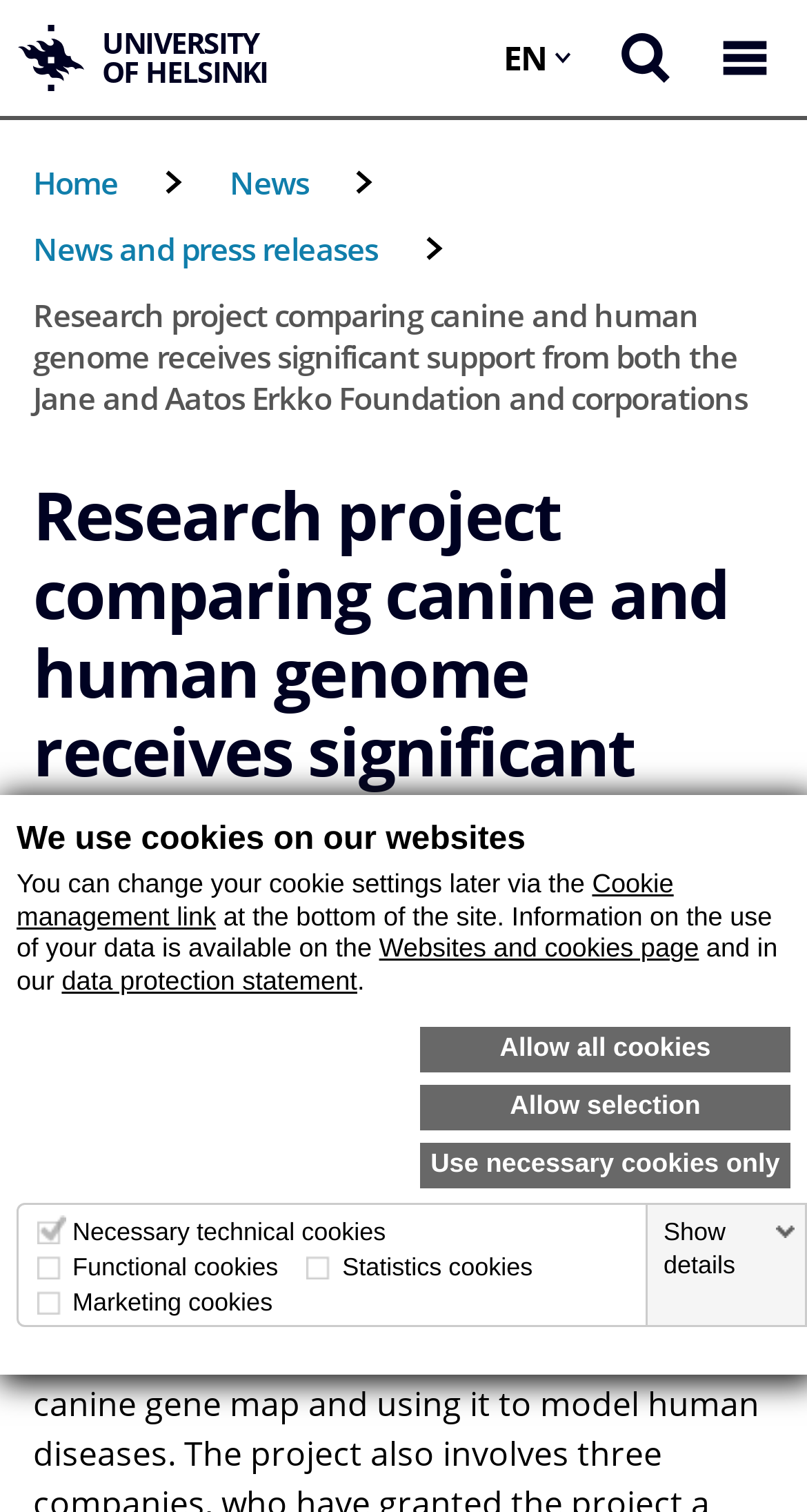Please respond to the question using a single word or phrase:
What is the language of the webpage?

EN